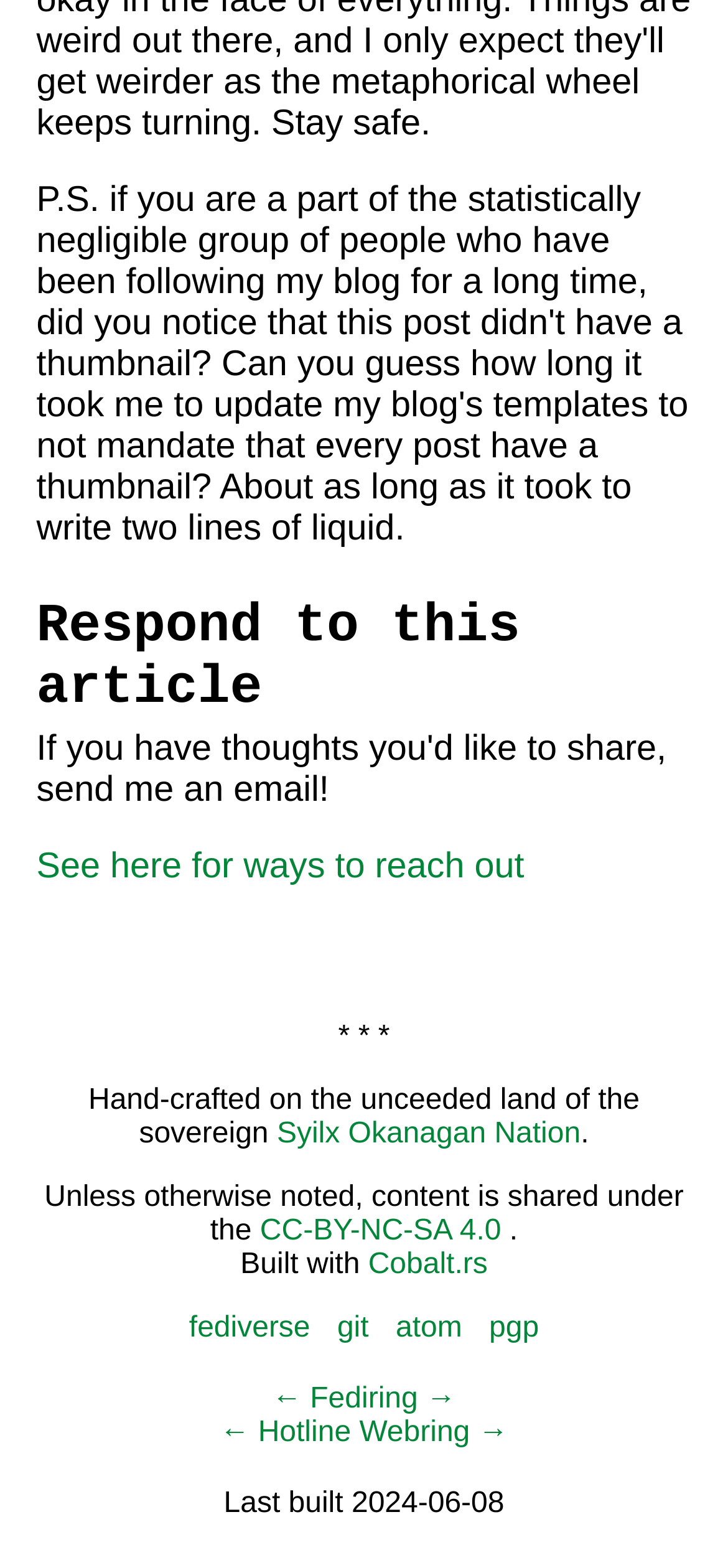Provide the bounding box coordinates of the area you need to click to execute the following instruction: "Search for products".

None